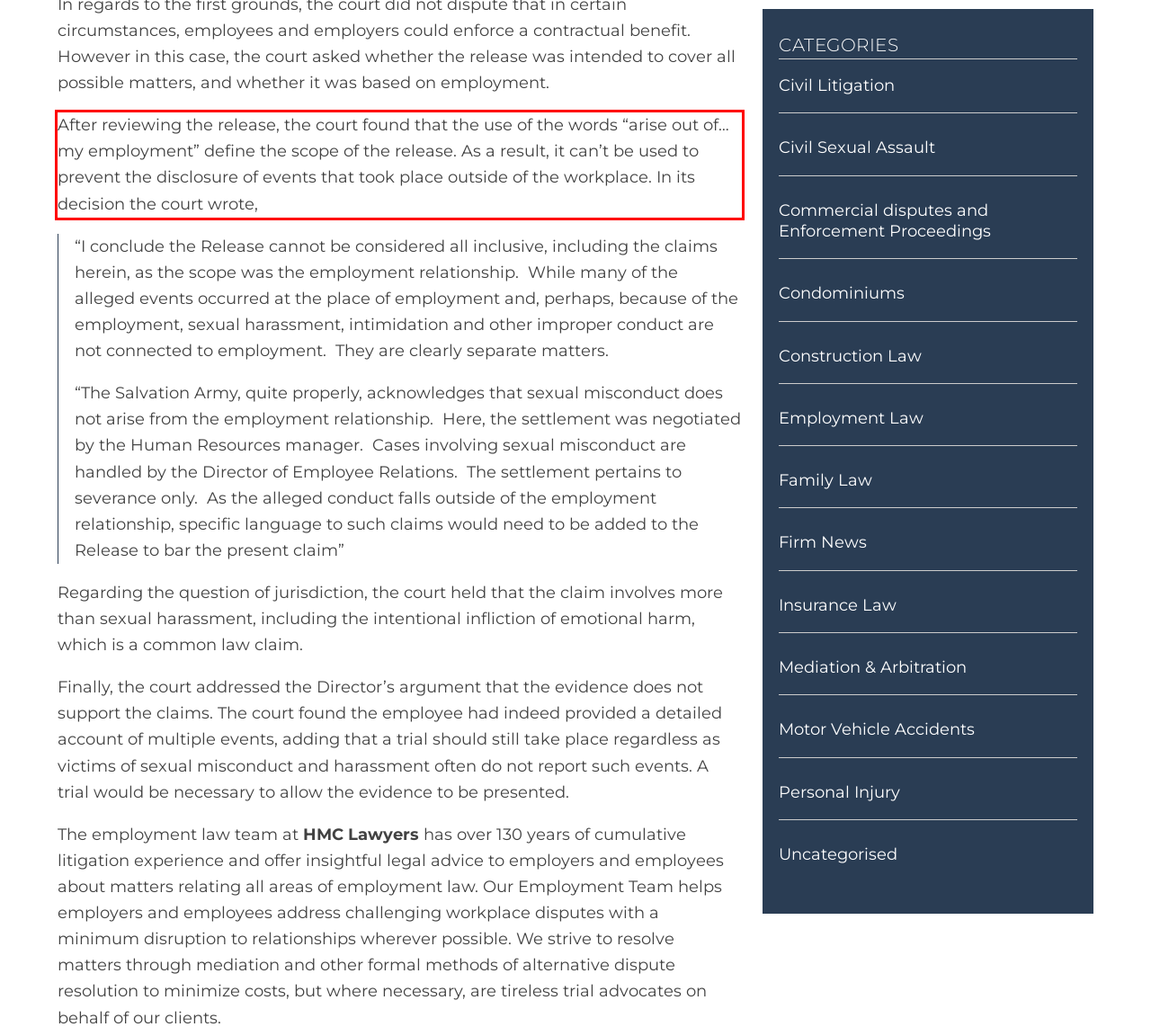The screenshot provided shows a webpage with a red bounding box. Apply OCR to the text within this red bounding box and provide the extracted content.

After reviewing the release, the court found that the use of the words “arise out of…my employment” define the scope of the release. As a result, it can’t be used to prevent the disclosure of events that took place outside of the workplace. In its decision the court wrote,